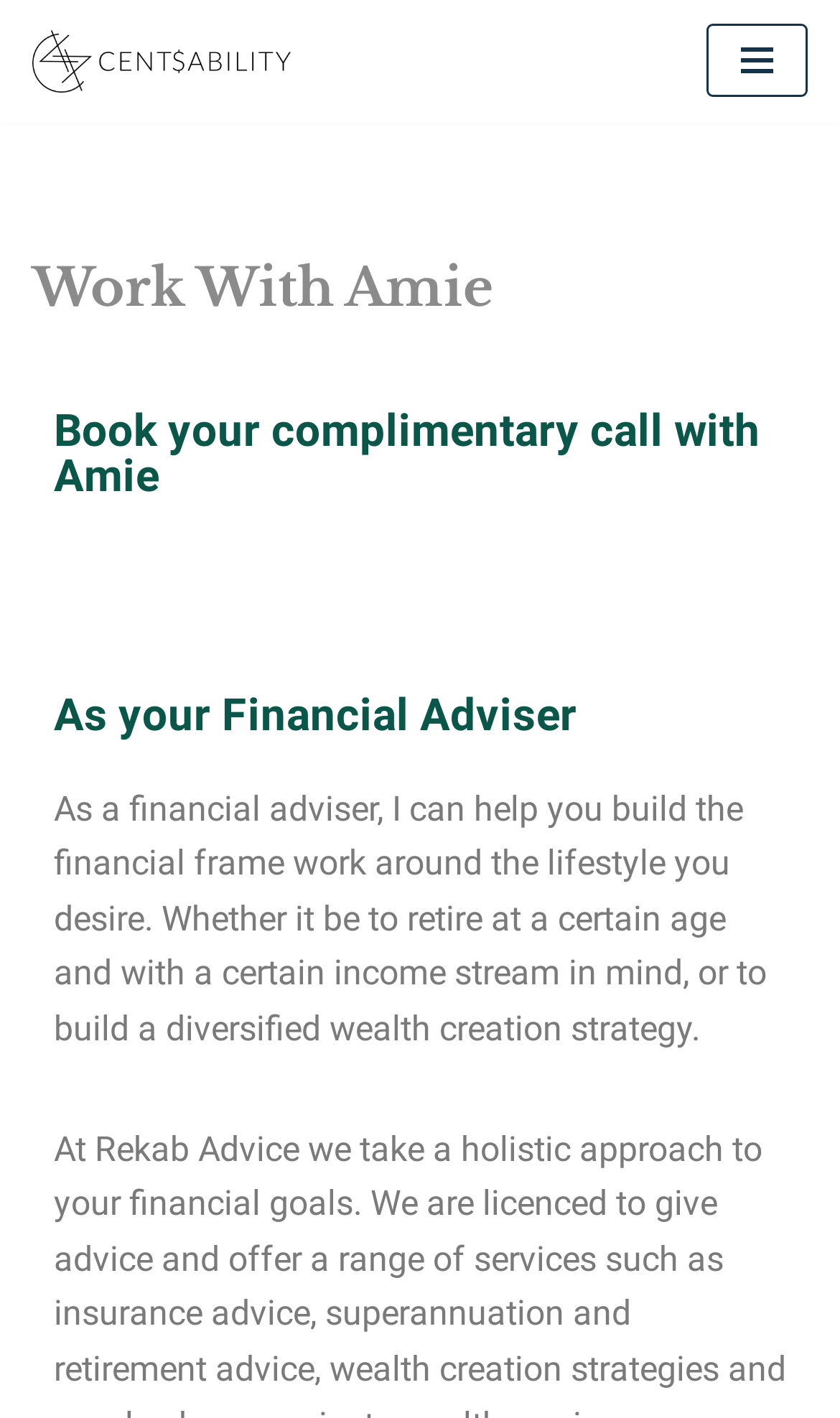What is the focus of Amie's financial advice?
Identify the answer in the screenshot and reply with a single word or phrase.

Lifestyle and wealth creation